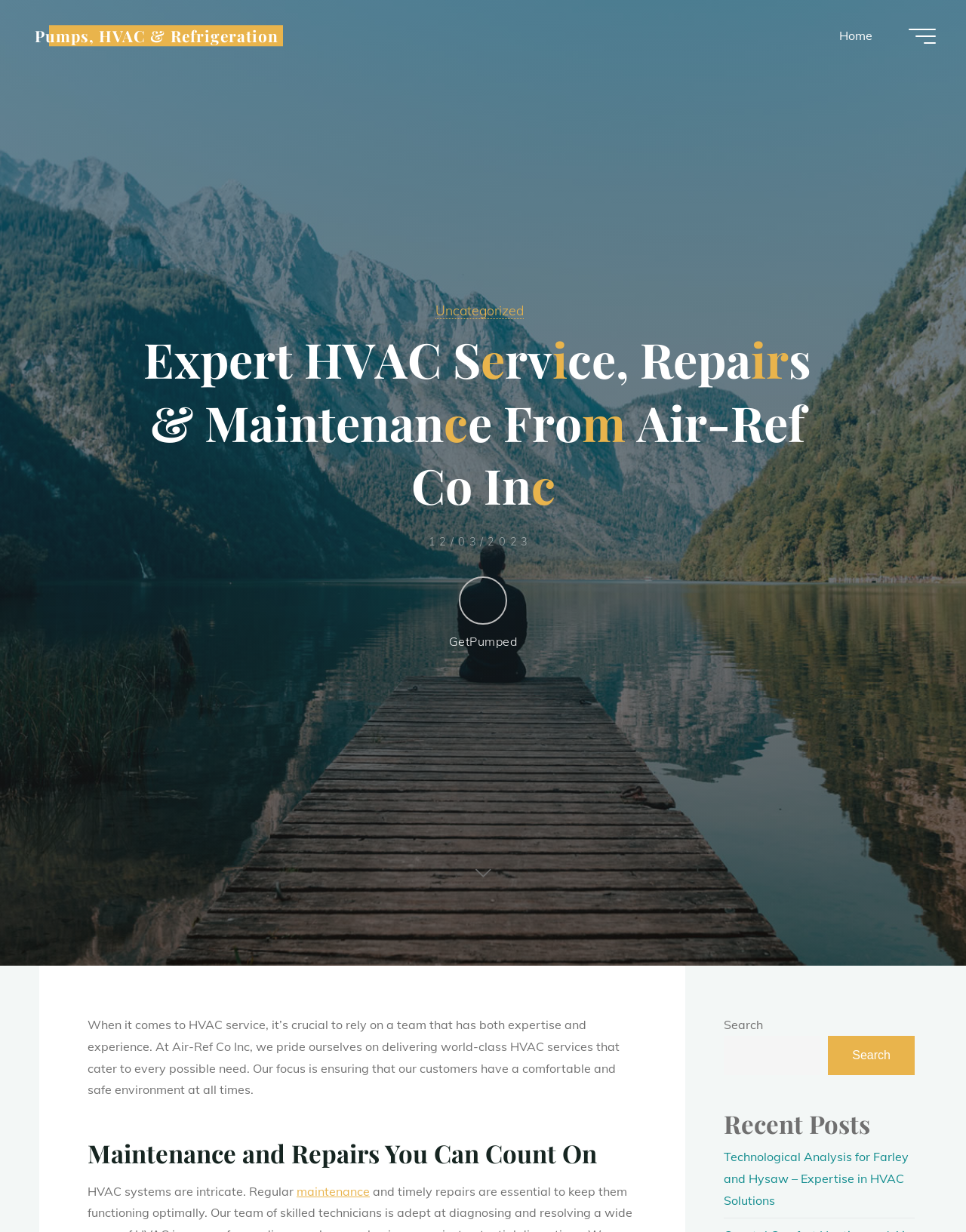Please give a short response to the question using one word or a phrase:
What is the title of the recent post?

Technological Analysis for Farley and Hysaw